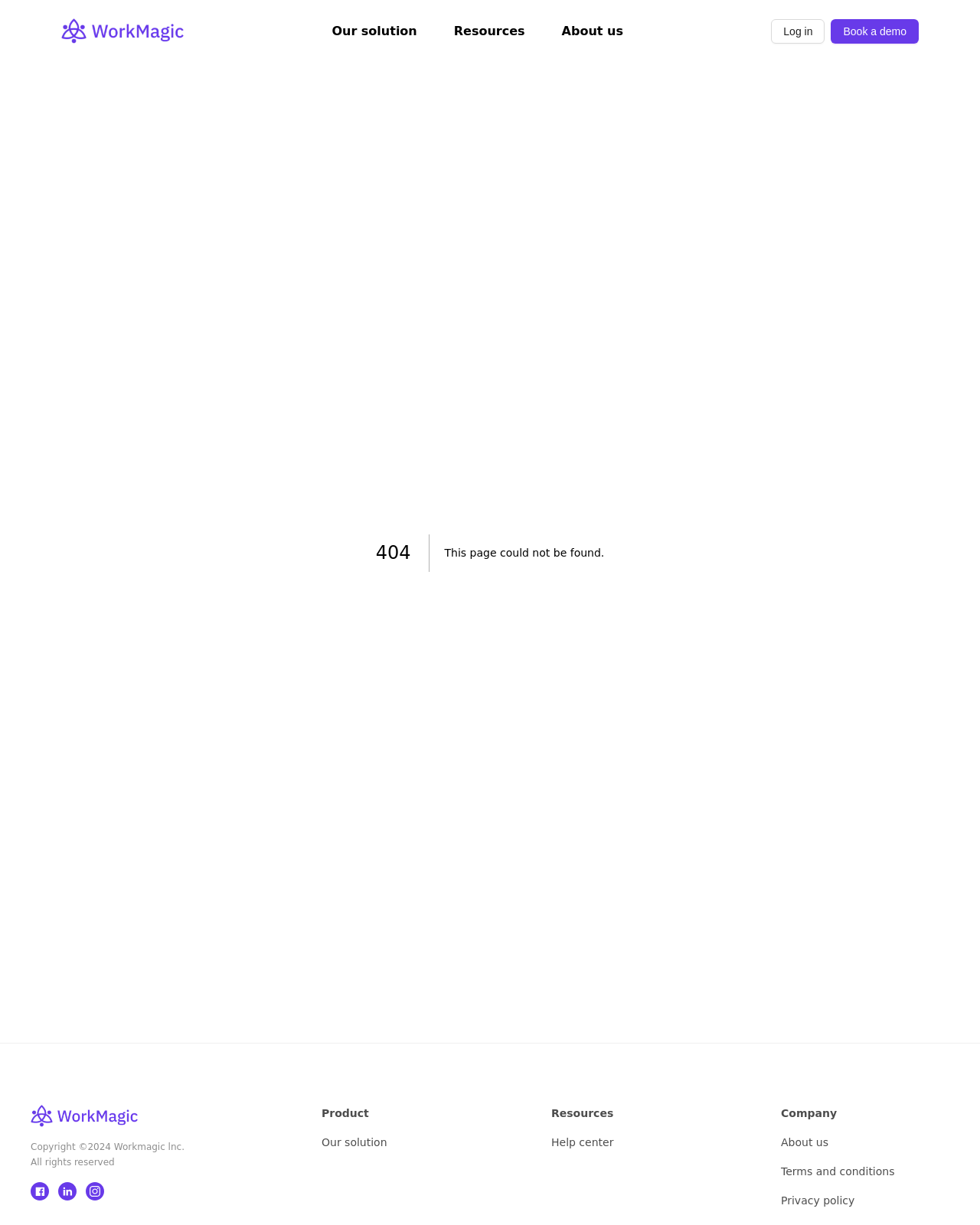What is the error message displayed on the webpage?
Answer with a single word or phrase by referring to the visual content.

404: This page could not be found.